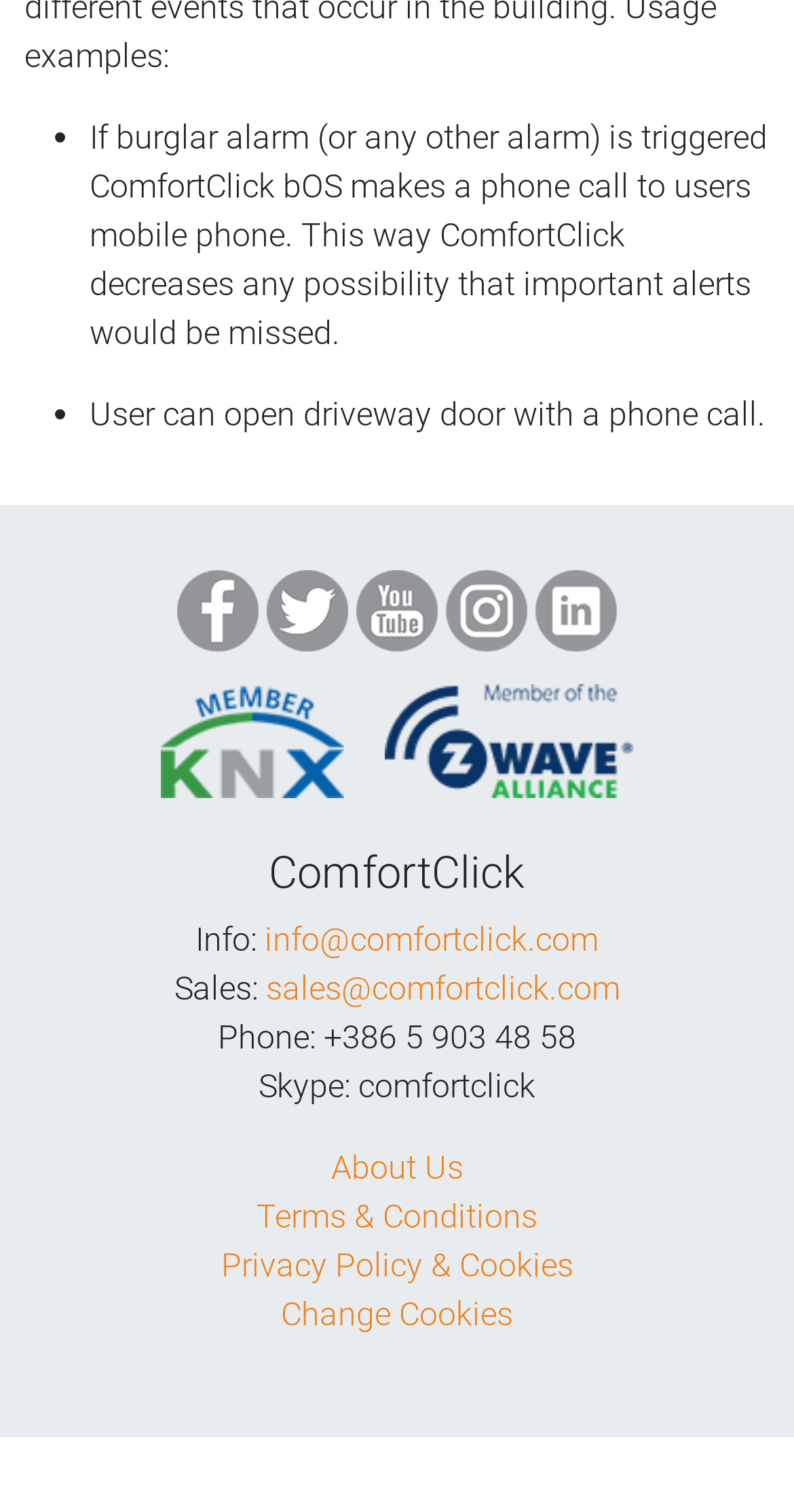Determine the bounding box coordinates of the element that should be clicked to execute the following command: "Click the Facebook icon".

[0.223, 0.39, 0.326, 0.415]